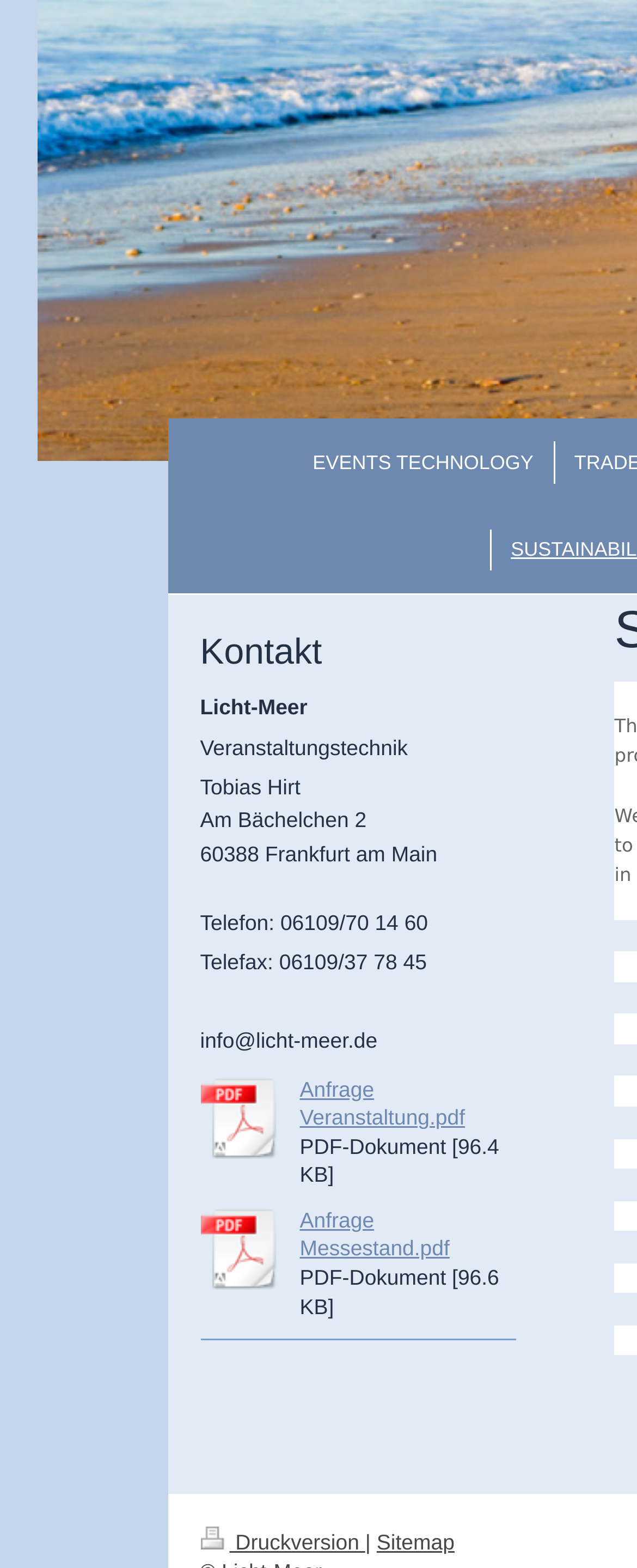Locate the bounding box coordinates of the UI element described by: "Crack My ProctorU Exam". The bounding box coordinates should consist of four float numbers between 0 and 1, i.e., [left, top, right, bottom].

None